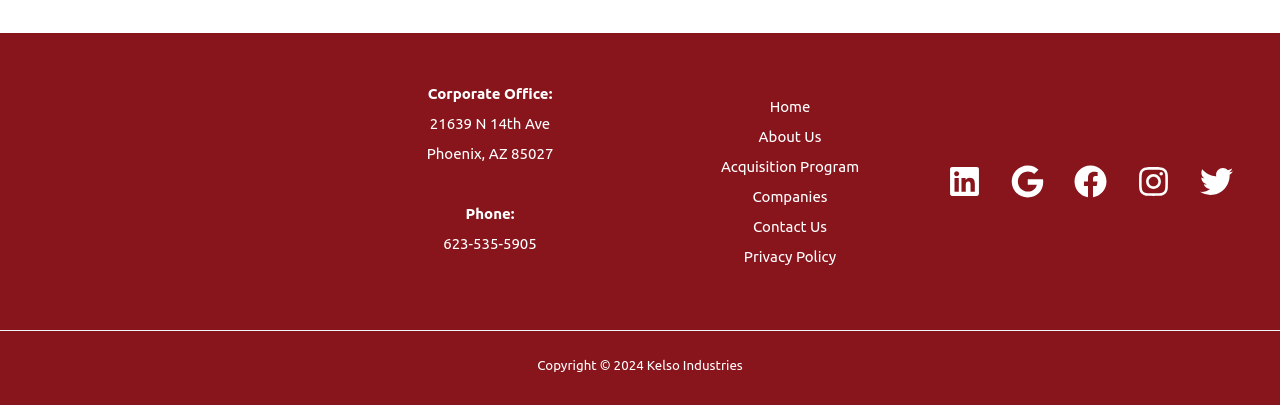Please identify the coordinates of the bounding box that should be clicked to fulfill this instruction: "Contact Us".

[0.588, 0.523, 0.646, 0.597]